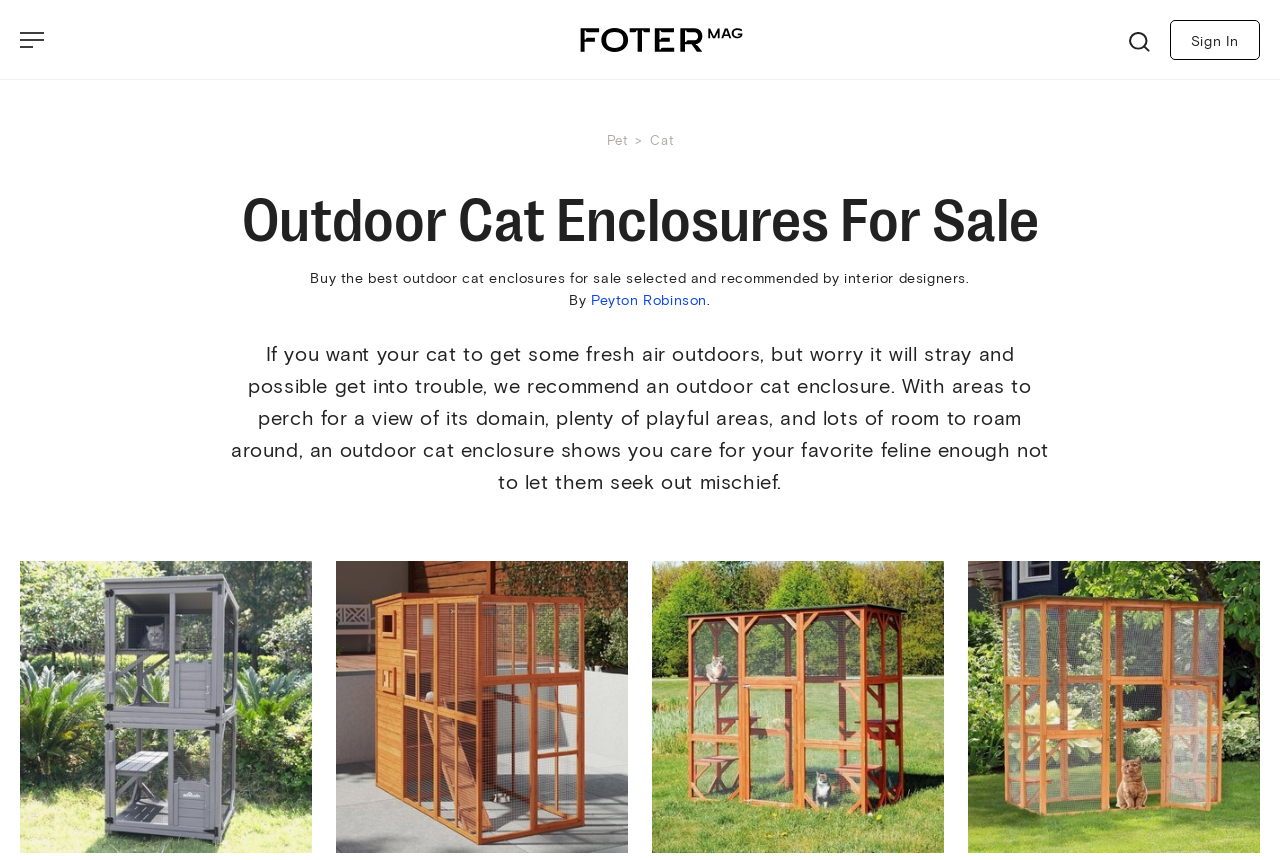Identify the bounding box of the UI element that matches this description: "Peyton Robinson".

[0.462, 0.338, 0.552, 0.358]